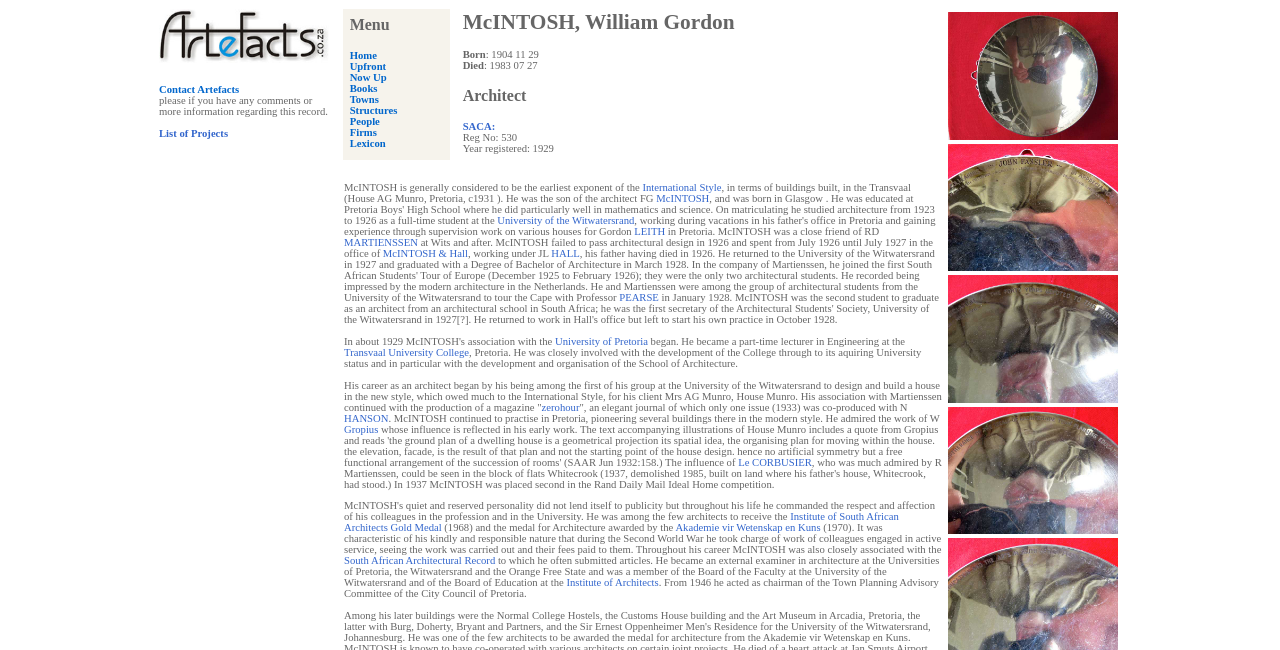Given the content of the image, can you provide a detailed answer to the question?
What is the style of architecture associated with McINTOSH's work?

The webpage mentions that McINTOSH's career as an architect began by designing and building a house in the new style, which owed much to the International Style. Therefore, it can be inferred that McINTOSH's work is associated with the International Style.